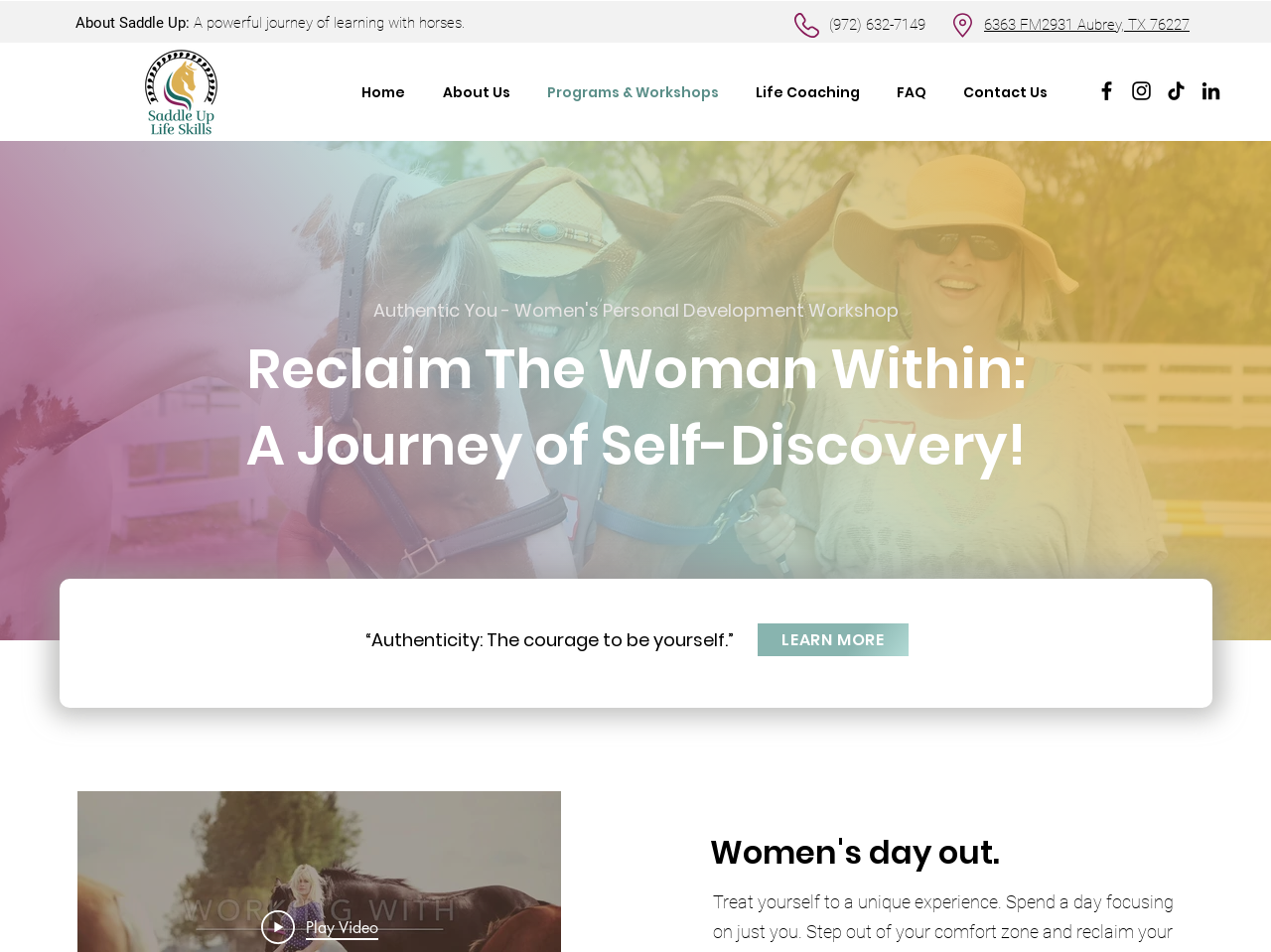Show the bounding box coordinates of the element that should be clicked to complete the task: "Call the phone number".

[0.652, 0.017, 0.728, 0.035]